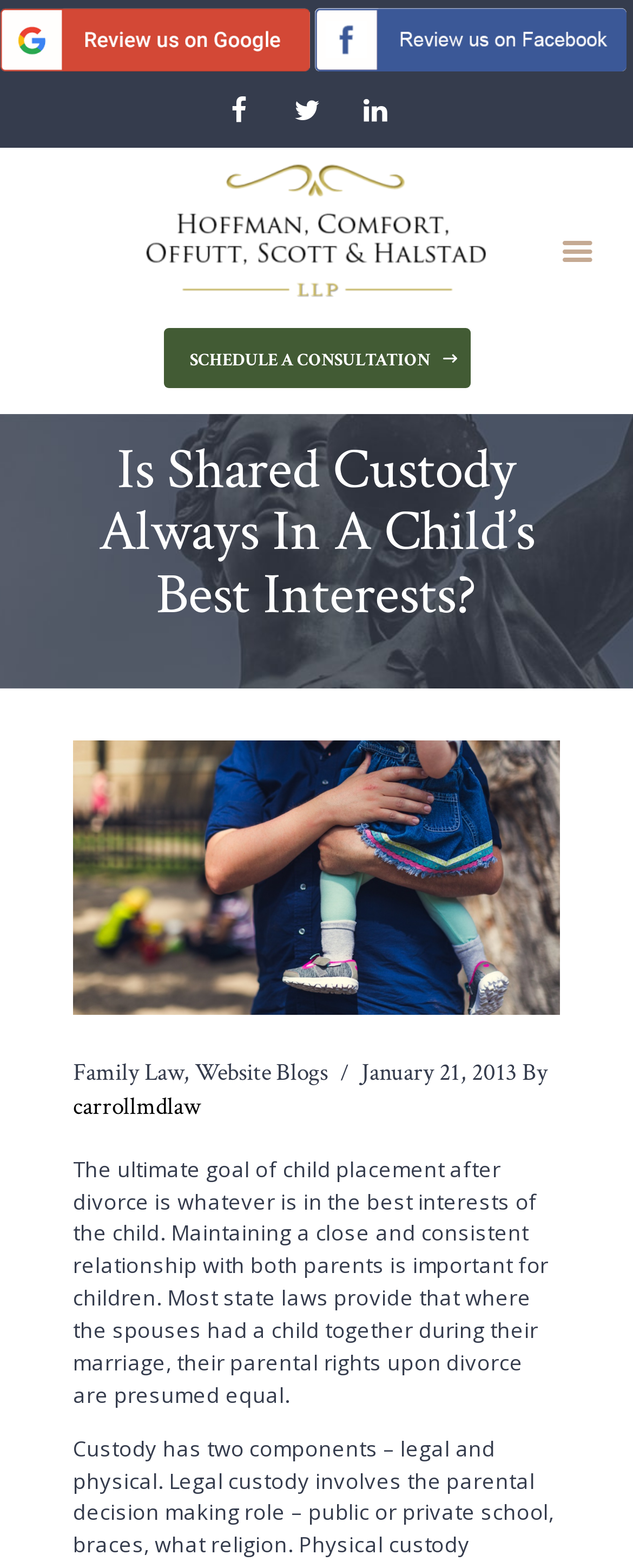Locate the bounding box coordinates for the element described below: "January 21, 2013". The coordinates must be four float values between 0 and 1, formatted as [left, top, right, bottom].

[0.571, 0.674, 0.817, 0.694]